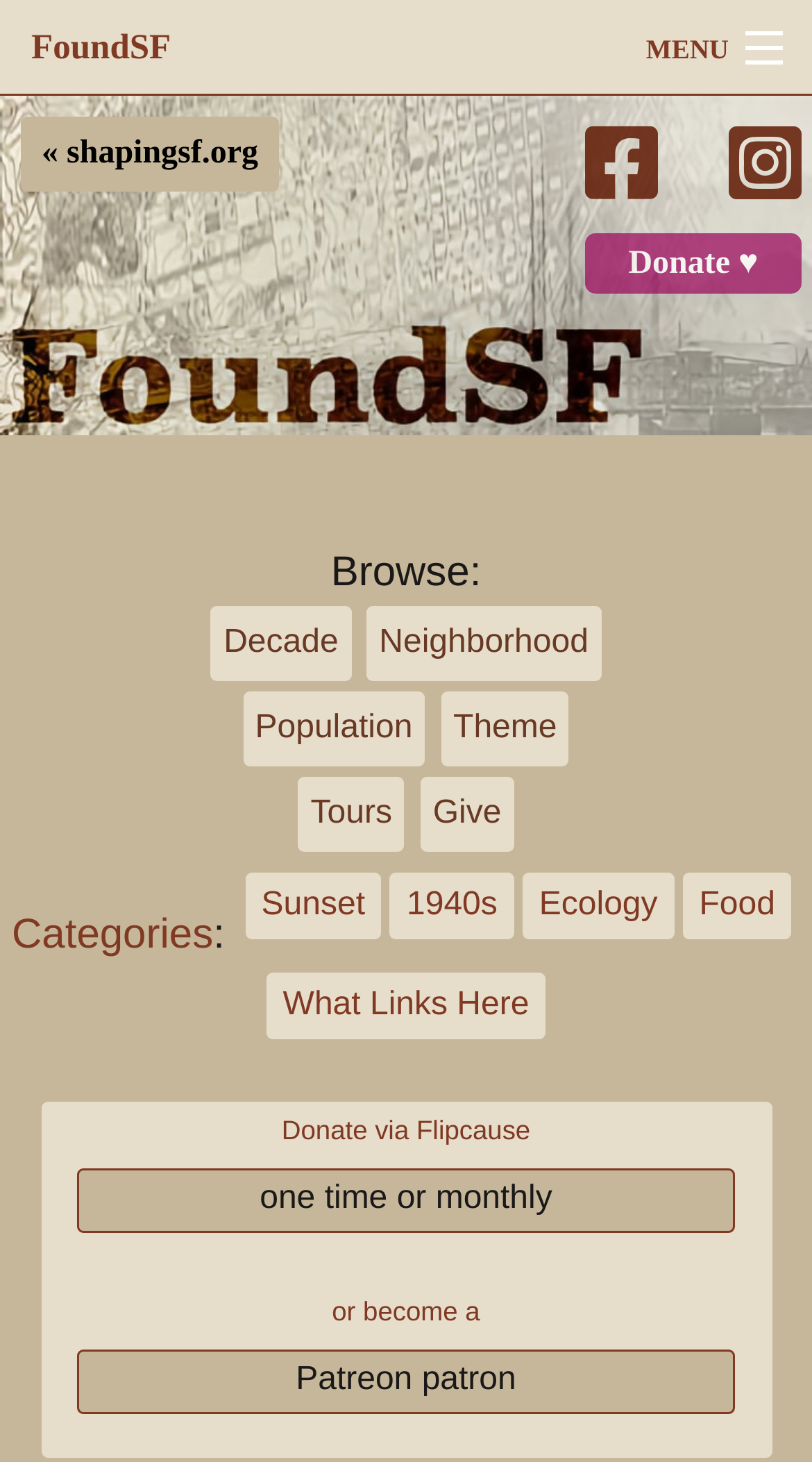Please answer the following question using a single word or phrase: 
What is the text of the first link on the webpage?

FoundSF